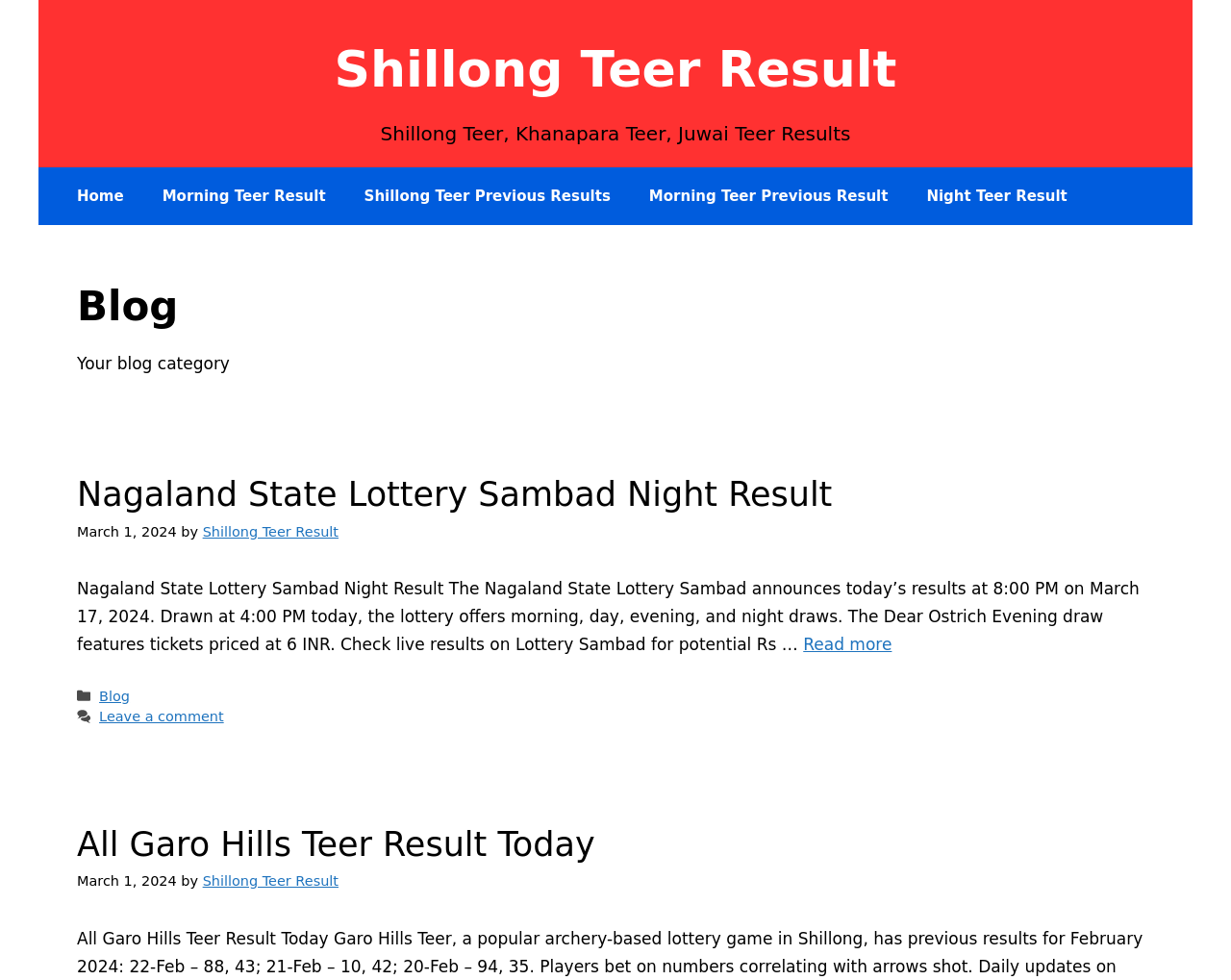Locate the bounding box of the UI element based on this description: "Blog". Provide four float numbers between 0 and 1 as [left, top, right, bottom].

[0.081, 0.702, 0.105, 0.718]